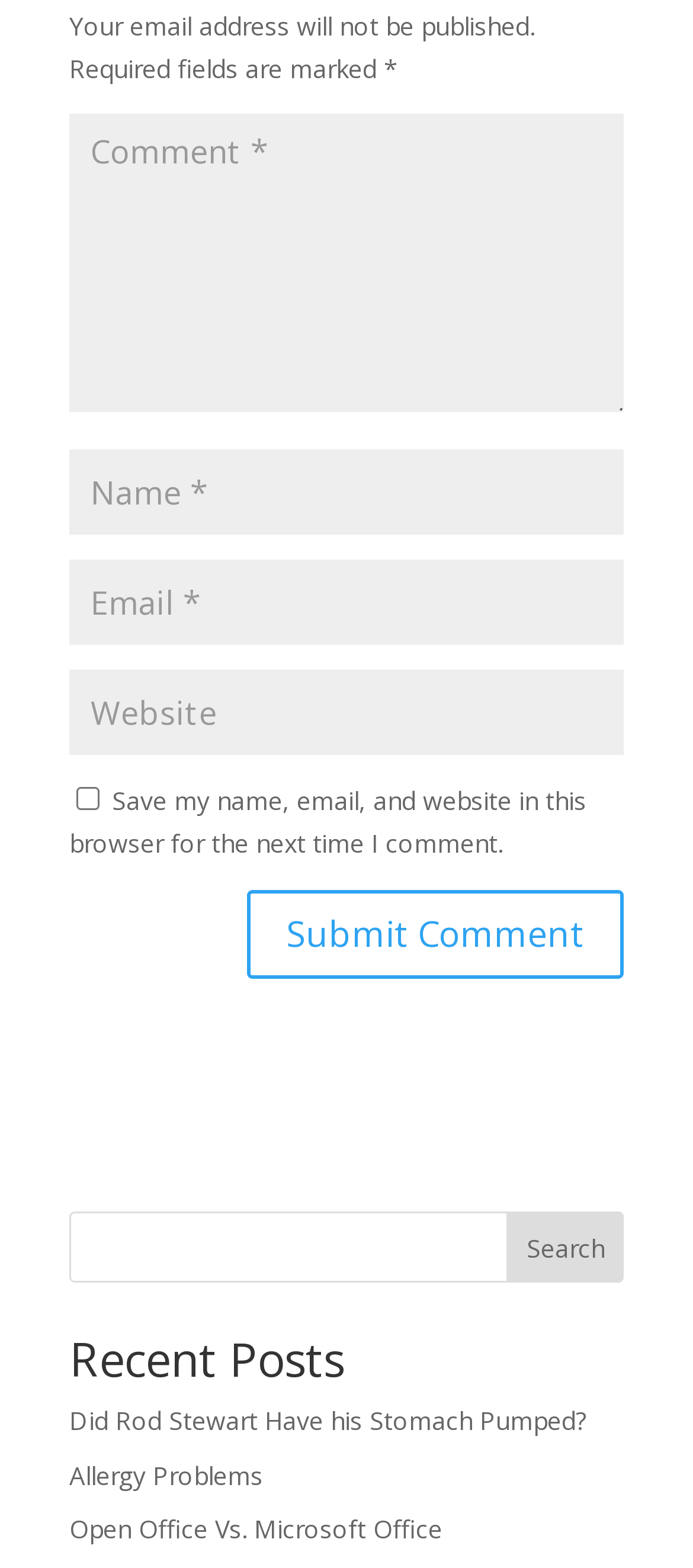Locate the bounding box coordinates of the clickable part needed for the task: "Type your name".

[0.1, 0.287, 0.9, 0.341]